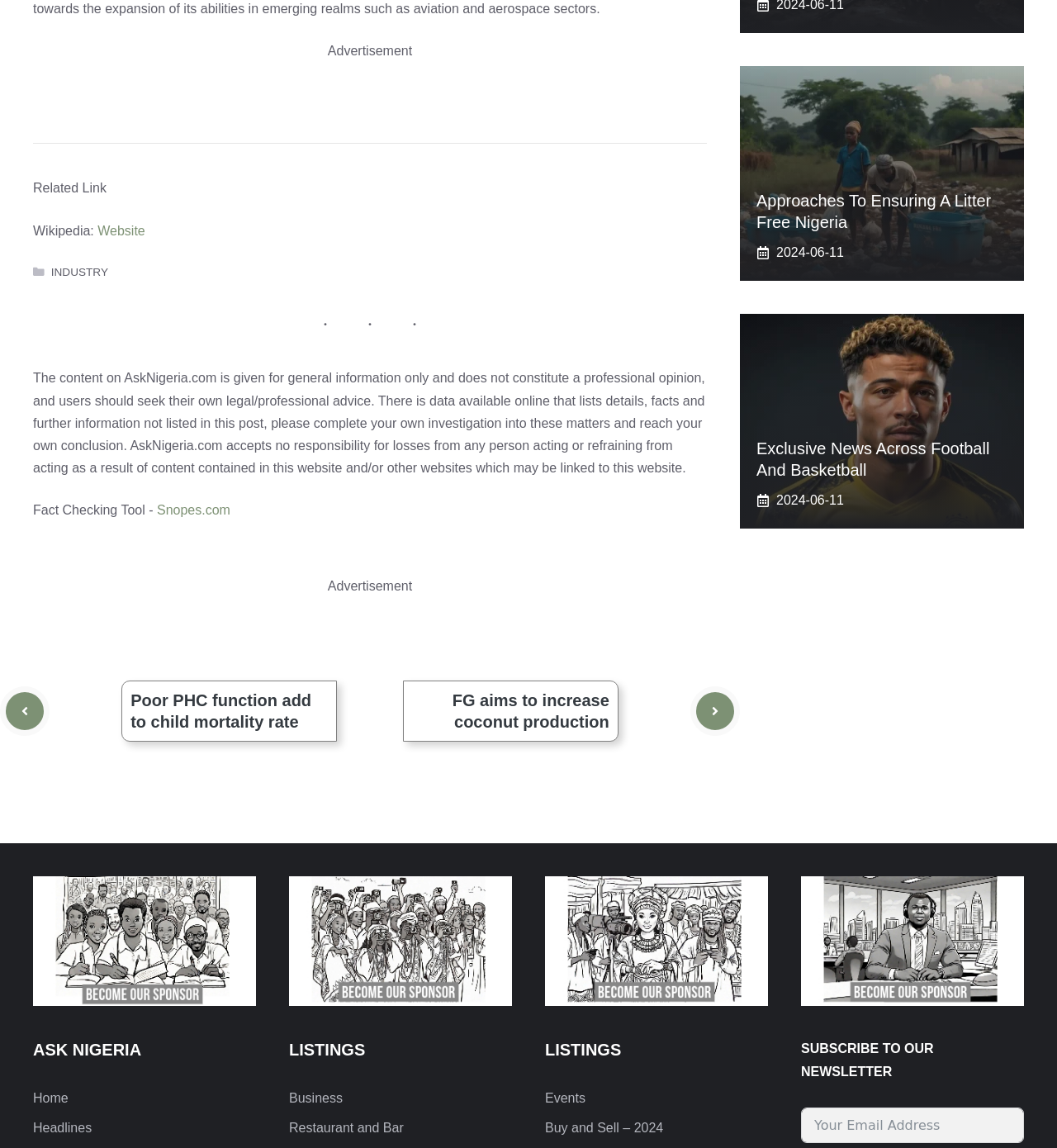Could you provide the bounding box coordinates for the portion of the screen to click to complete this instruction: "Click on the 'Next post' link"?

[0.653, 0.598, 0.7, 0.641]